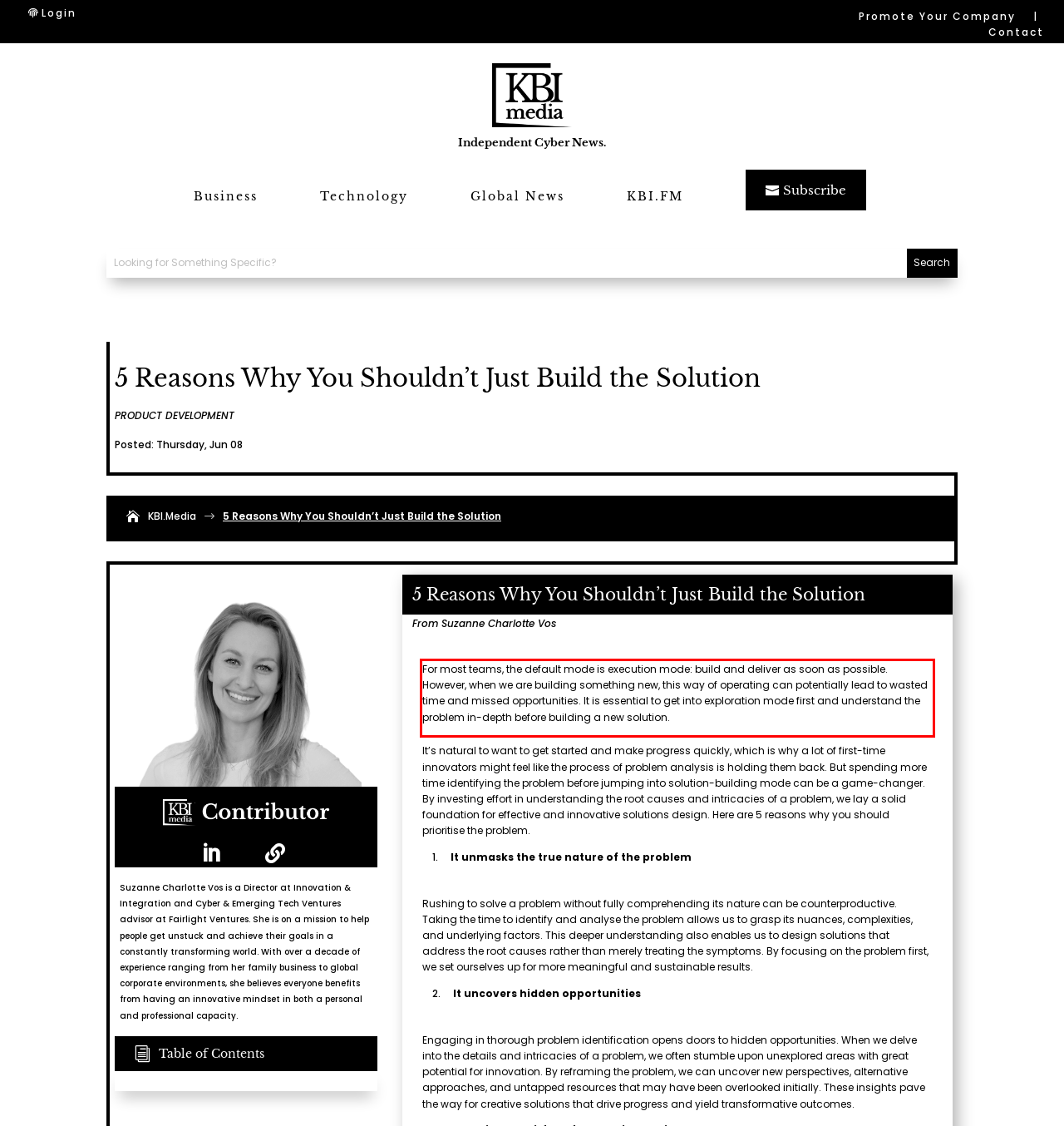You are provided with a screenshot of a webpage containing a red bounding box. Please extract the text enclosed by this red bounding box.

For most teams, the default mode is execution mode: build and deliver as soon as possible. However, when we are building something new, this way of operating can potentially lead to wasted time and missed opportunities. It is essential to get into exploration mode first and understand the problem in-depth before building a new solution.